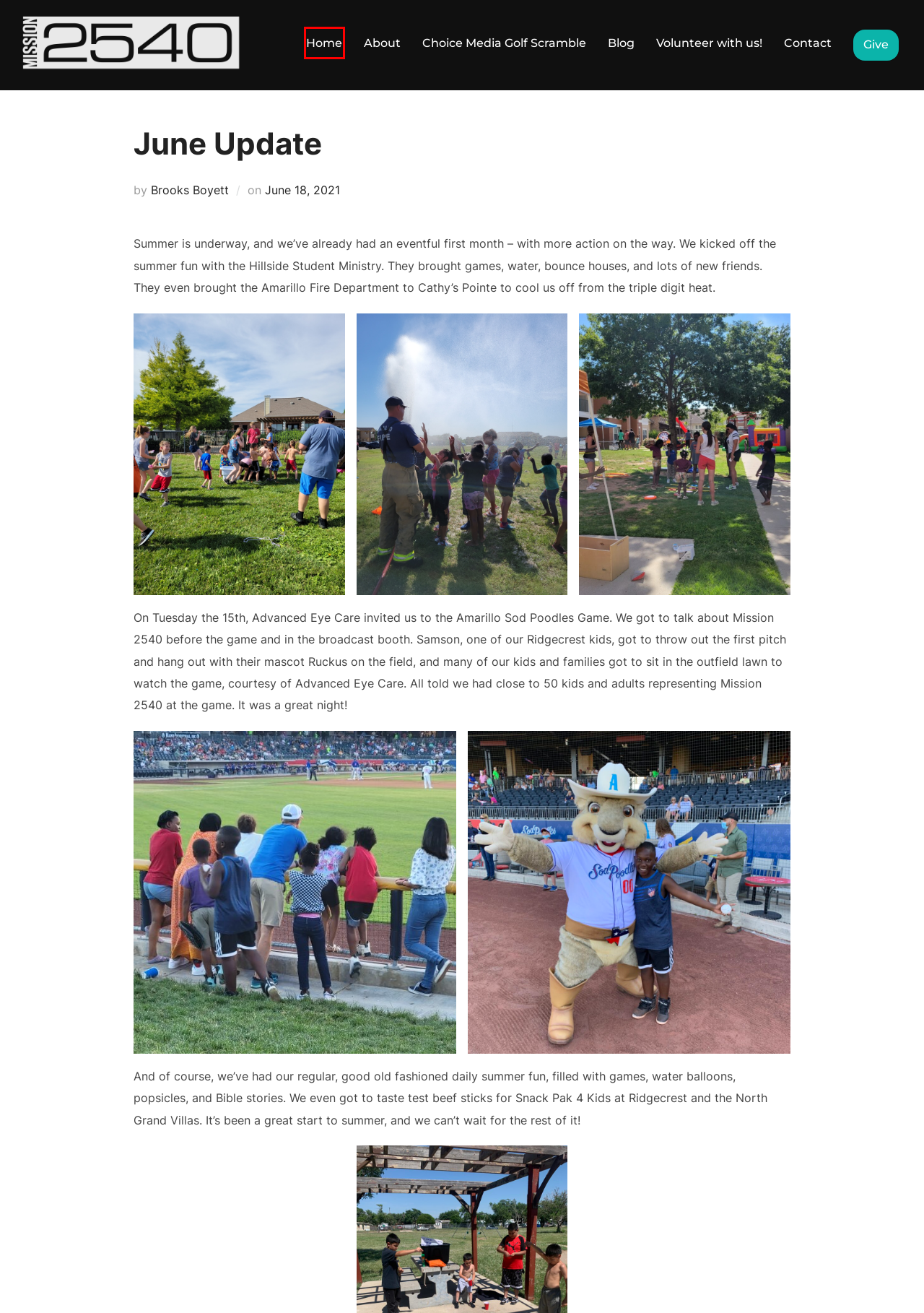Consider the screenshot of a webpage with a red bounding box and select the webpage description that best describes the new page that appears after clicking the element inside the red box. Here are the candidates:
A. Contact - Mission 2540
B. Give - Mission 2540
C. Brooks Boyett, Author at Mission 2540
D. Volunteer with us! - Mission 2540
E. Feed. Clothe. Love. - Mission 2540
F. Choice Media Golf Scramble - Mission 2540
G. Blog - Mission 2540
H. About - Mission 2540

E